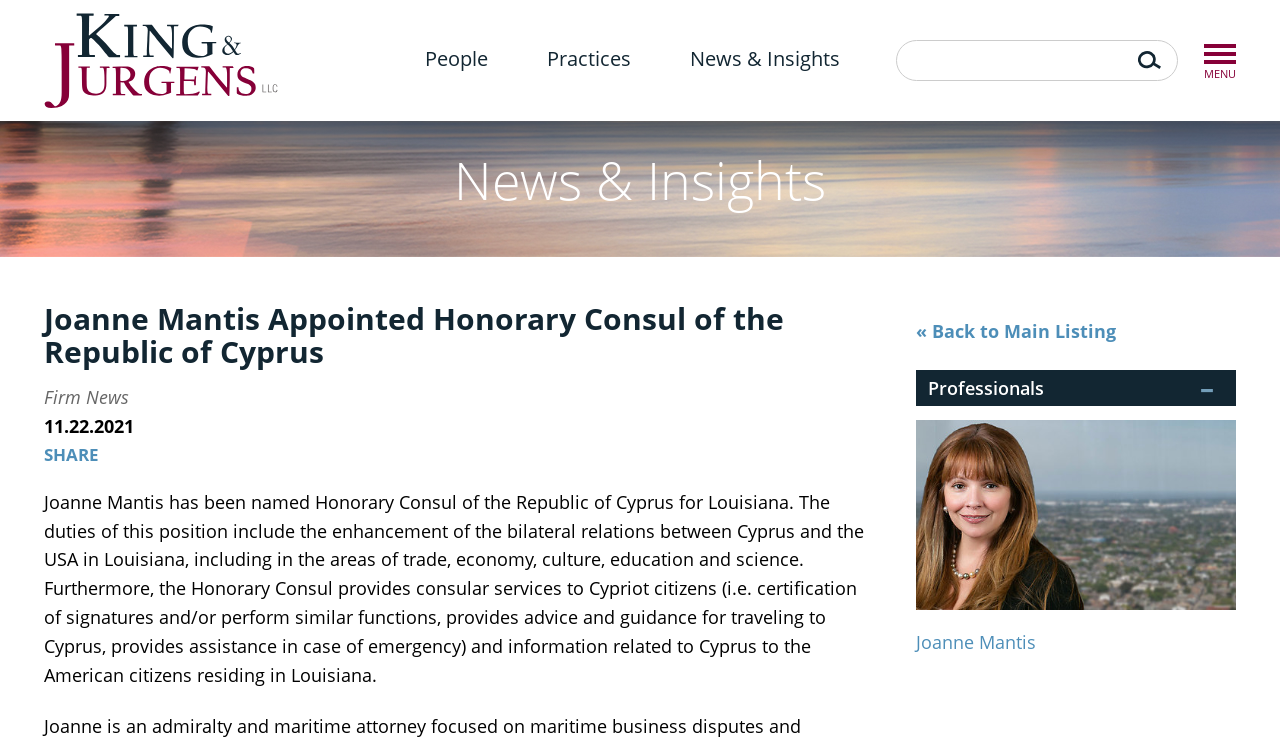Generate the text content of the main headline of the webpage.

Joanne Mantis Appointed Honorary Consul of the Republic of Cyprus 